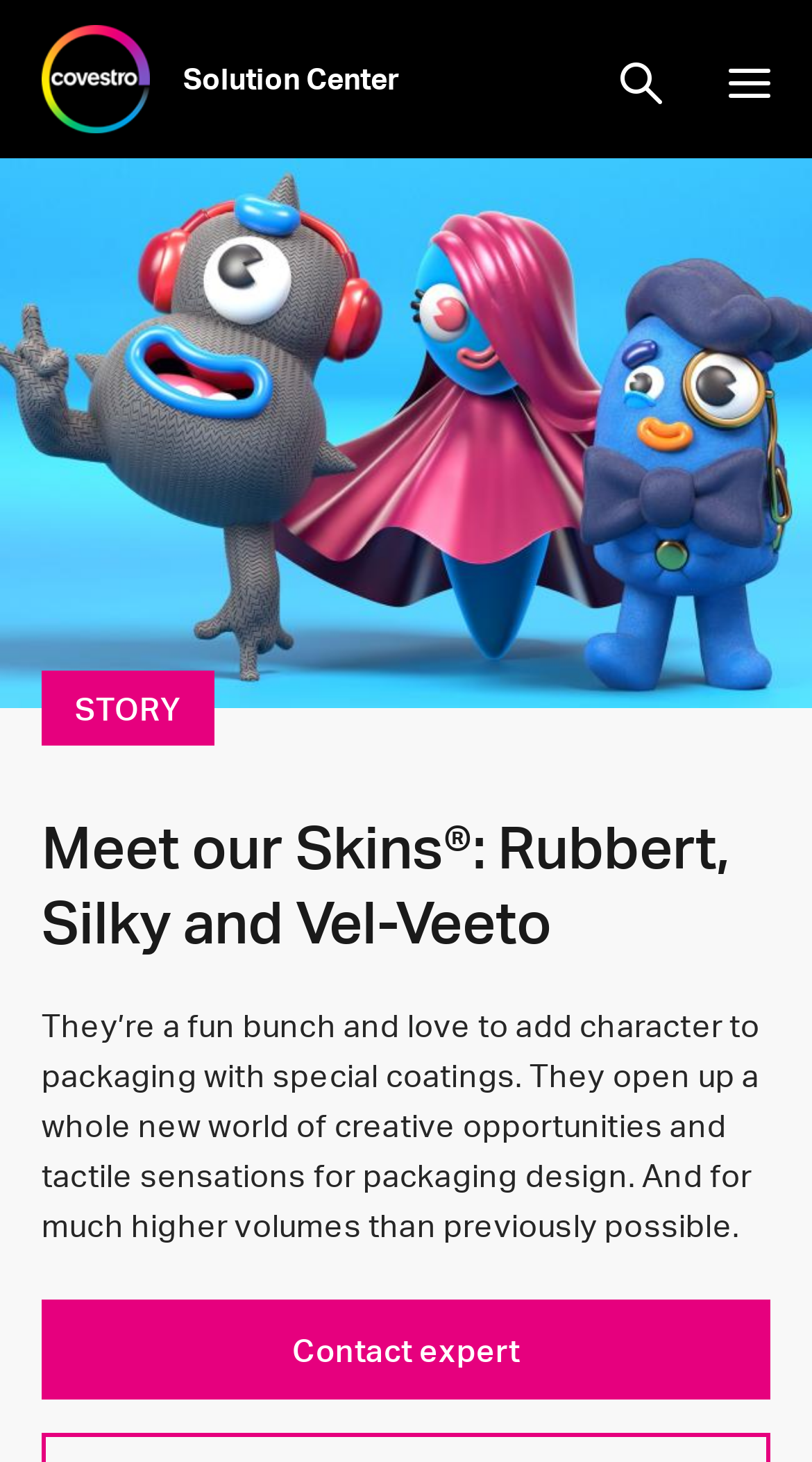What is the contact option provided at the bottom?
Answer the question using a single word or phrase, according to the image.

Contact expert